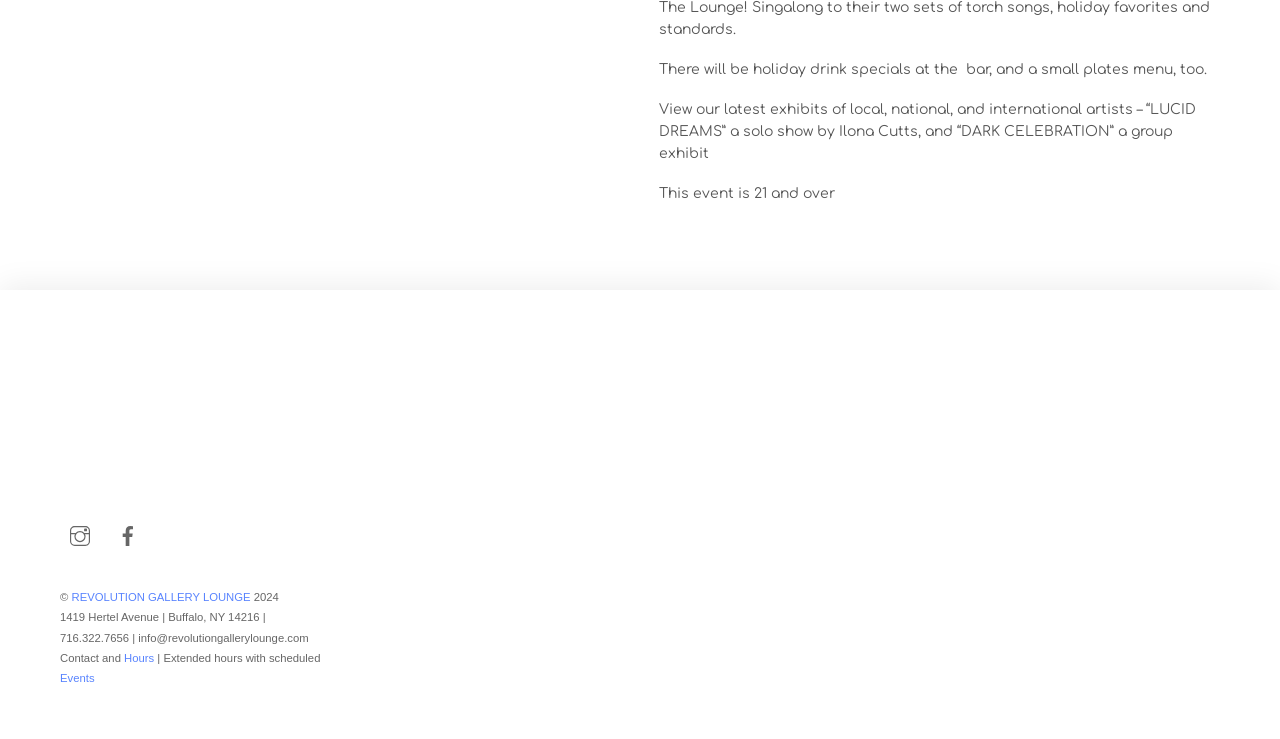Find the bounding box of the UI element described as: "REVOLUTION GALLERY LOUNGE". The bounding box coordinates should be given as four float values between 0 and 1, i.e., [left, top, right, bottom].

[0.056, 0.799, 0.196, 0.816]